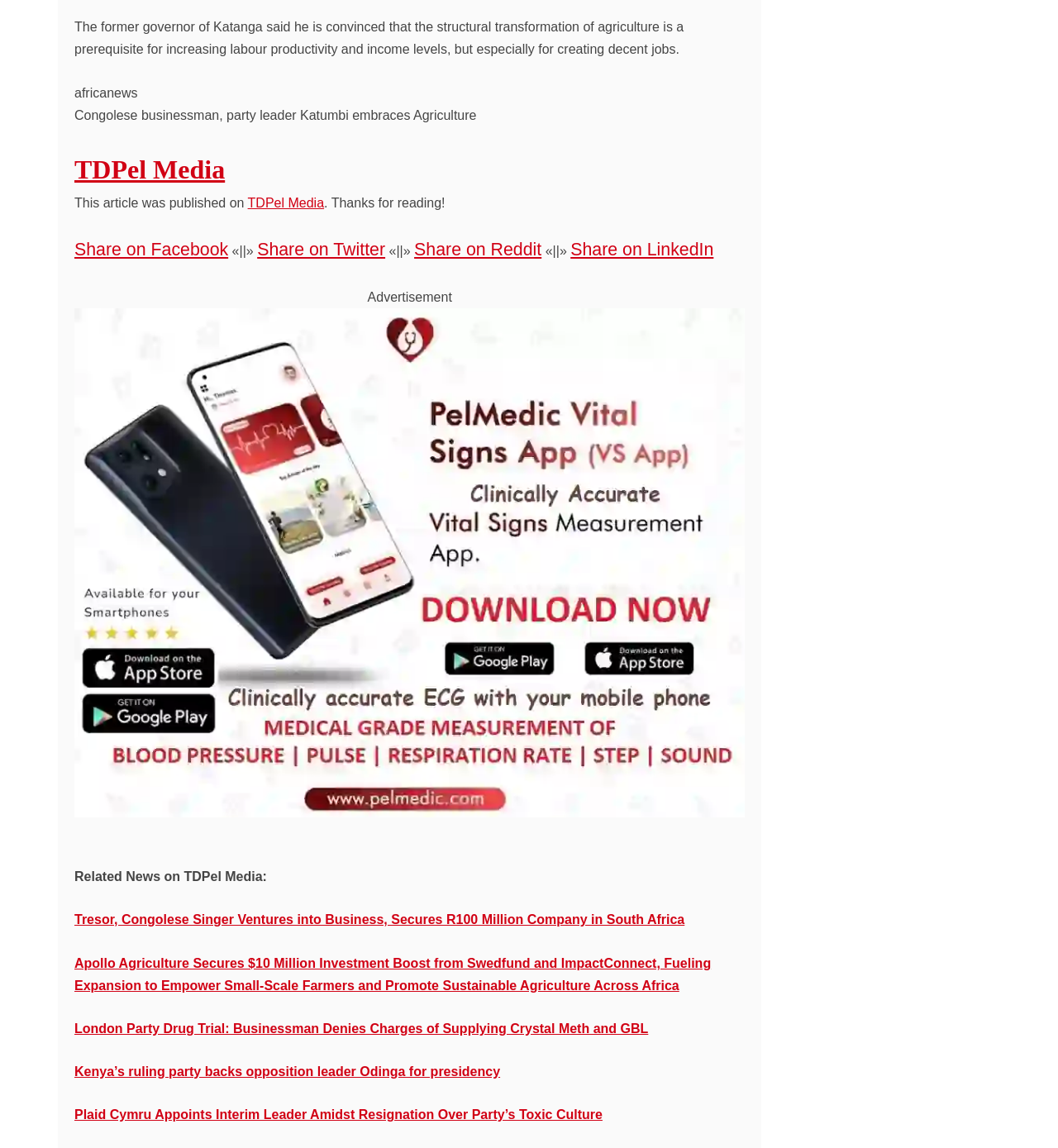Locate the bounding box for the described UI element: "TDPel Media". Ensure the coordinates are four float numbers between 0 and 1, formatted as [left, top, right, bottom].

[0.07, 0.135, 0.213, 0.16]